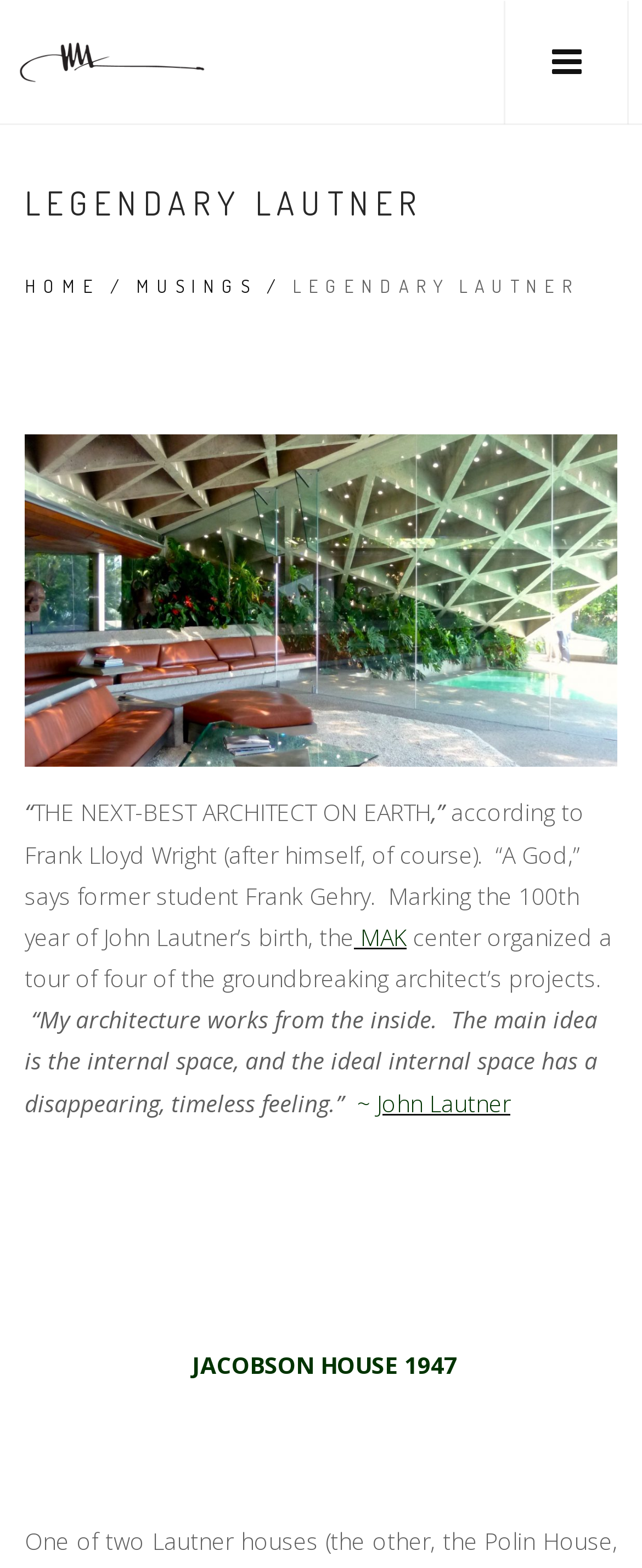Who is quoted in the webpage?
Based on the image, provide a one-word or brief-phrase response.

John Lautner and Frank Lloyd Wright